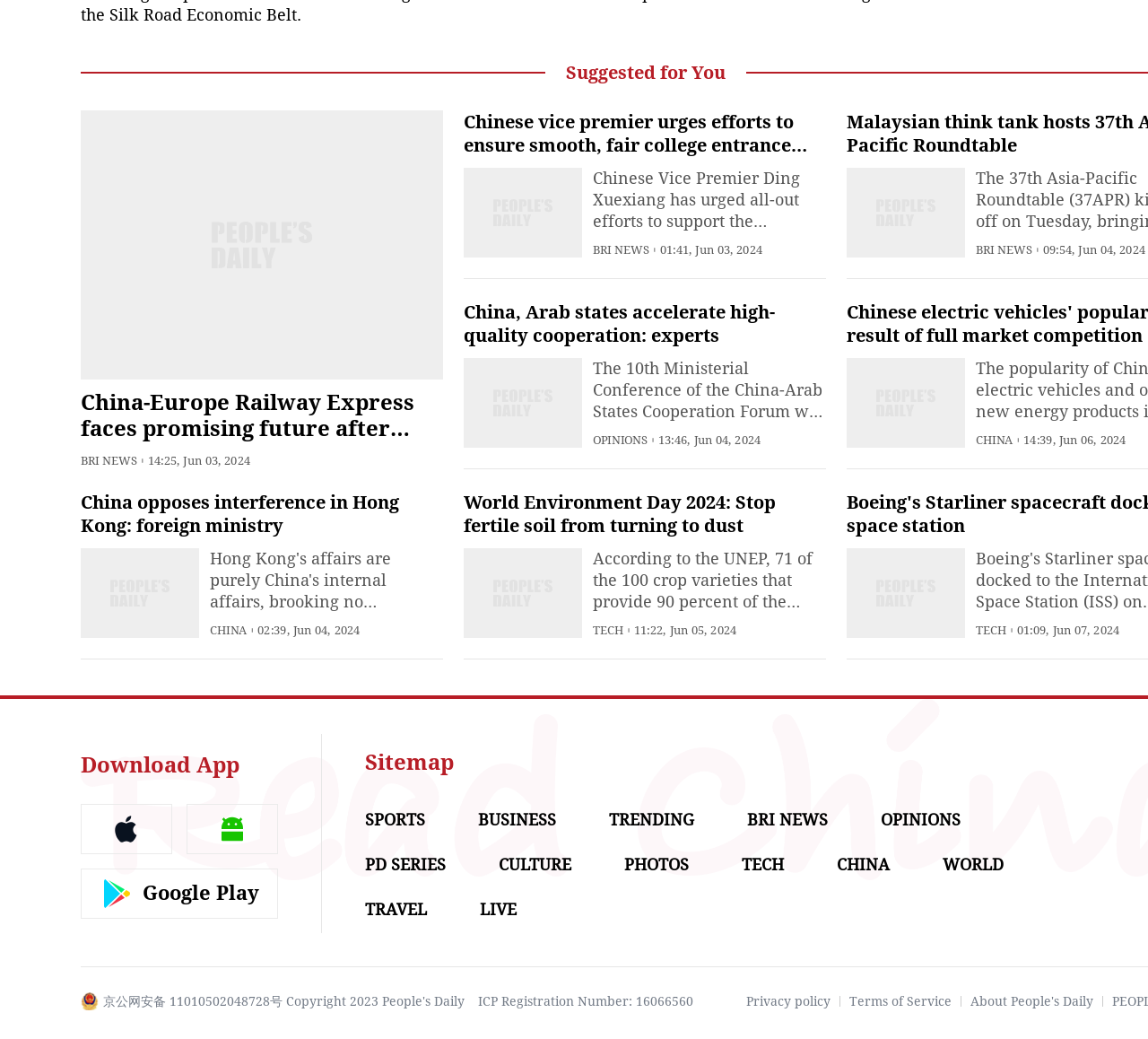Indicate the bounding box coordinates of the clickable region to achieve the following instruction: "Download the People's Daily English language App."

[0.07, 0.725, 0.209, 0.749]